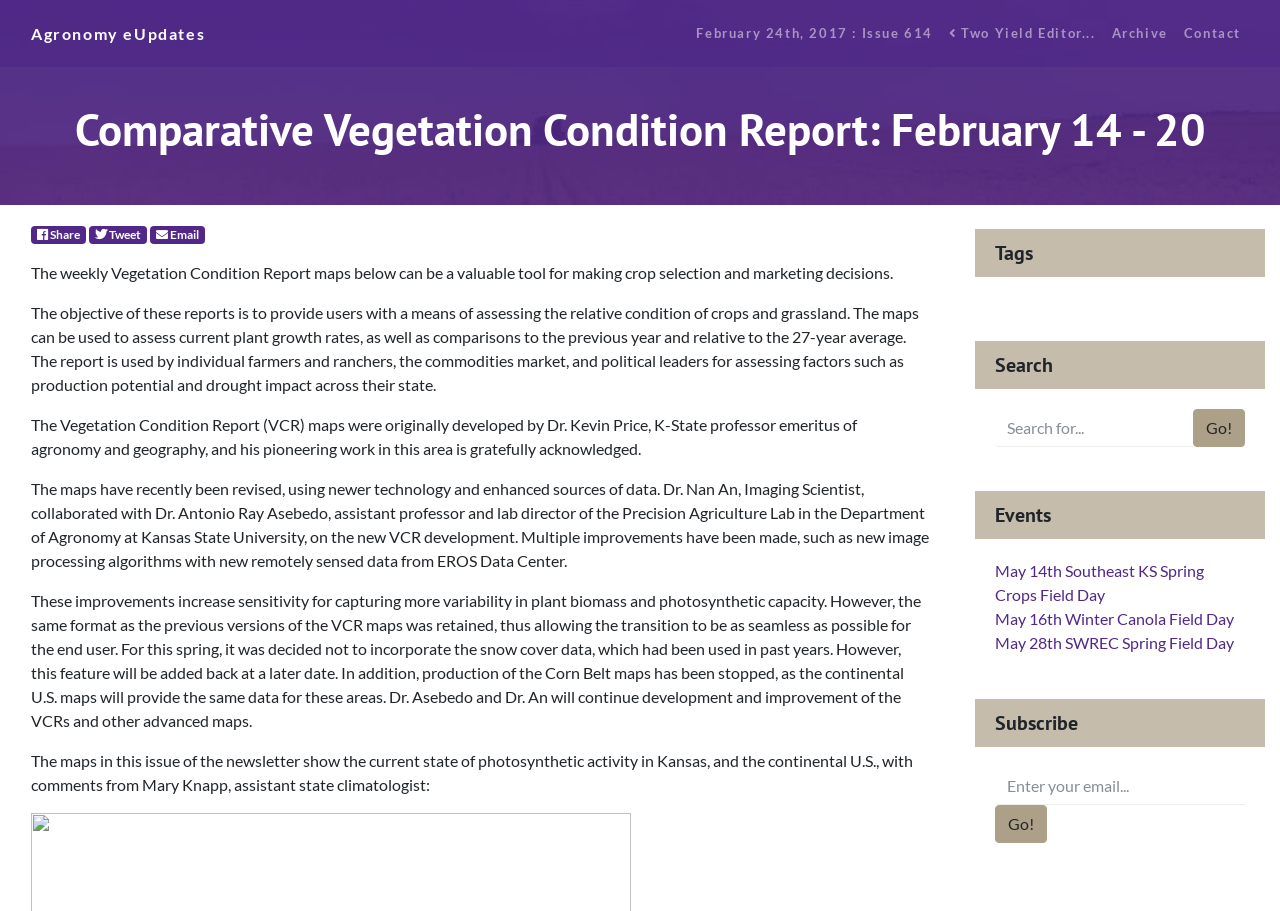What is the benefit of the new image processing algorithms?
Based on the screenshot, provide your answer in one word or phrase.

Increase sensitivity